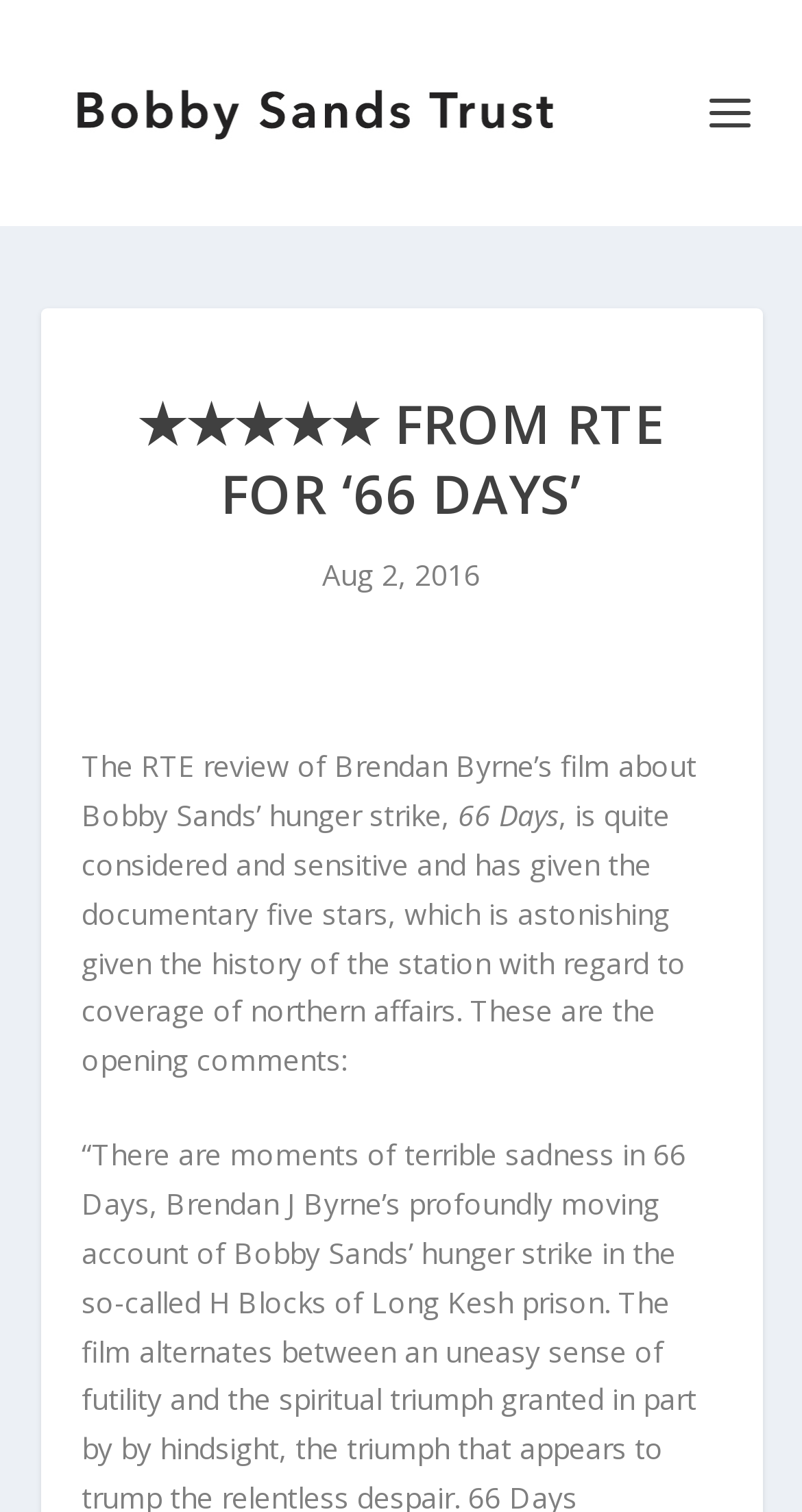What is the date of the review?
Please provide a comprehensive answer based on the contents of the image.

The answer can be found in the StaticText element with the text 'Aug 2, 2016' which is located at [0.401, 0.366, 0.599, 0.392]. This text is likely to be the date of the review.